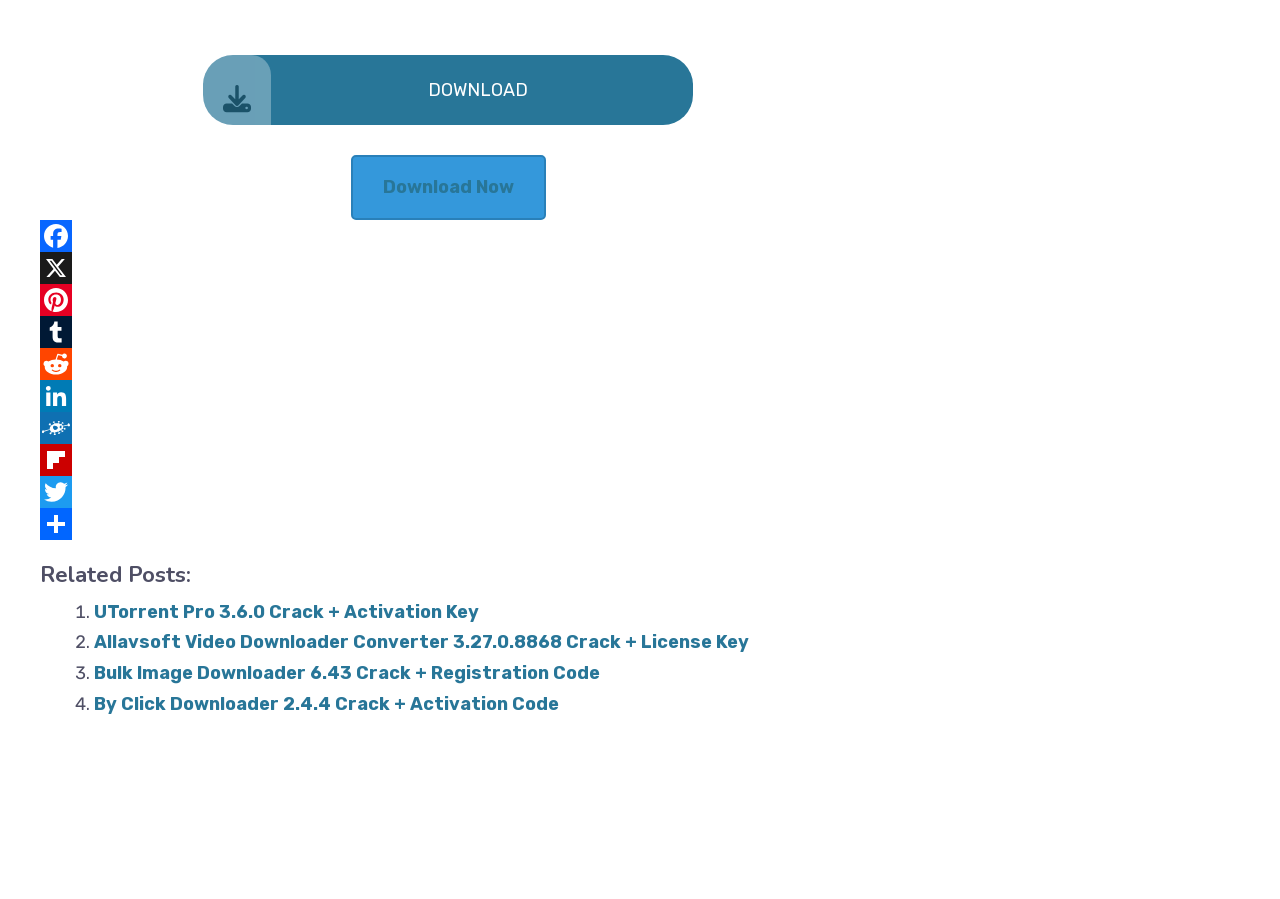Extract the bounding box coordinates for the UI element described as: "Download Now".

[0.274, 0.173, 0.426, 0.245]